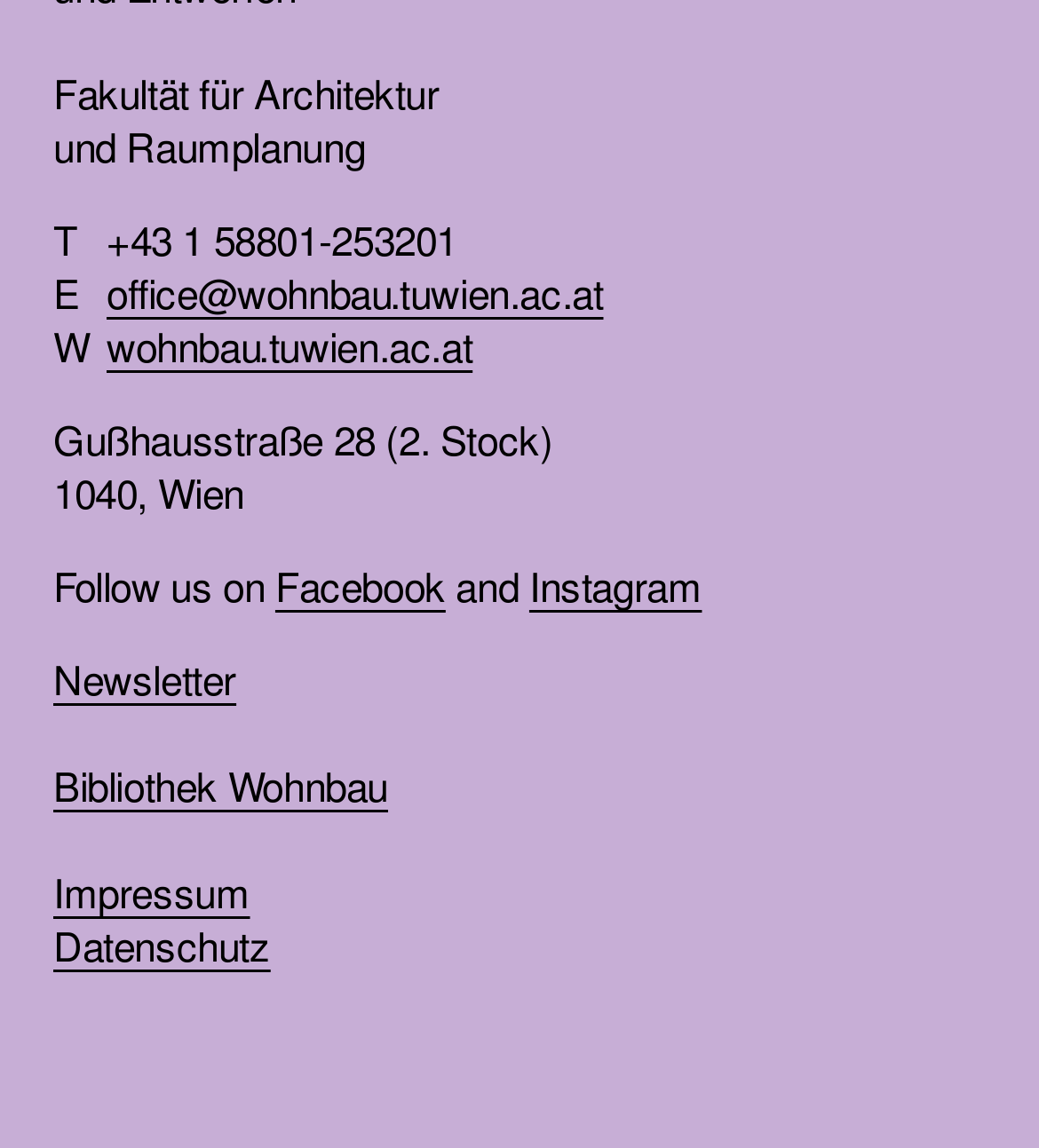Given the webpage screenshot and the description, determine the bounding box coordinates (top-left x, top-left y, bottom-right x, bottom-right y) that define the location of the UI element matching this description: Bibliothek Wohnbau

[0.051, 0.664, 0.374, 0.71]